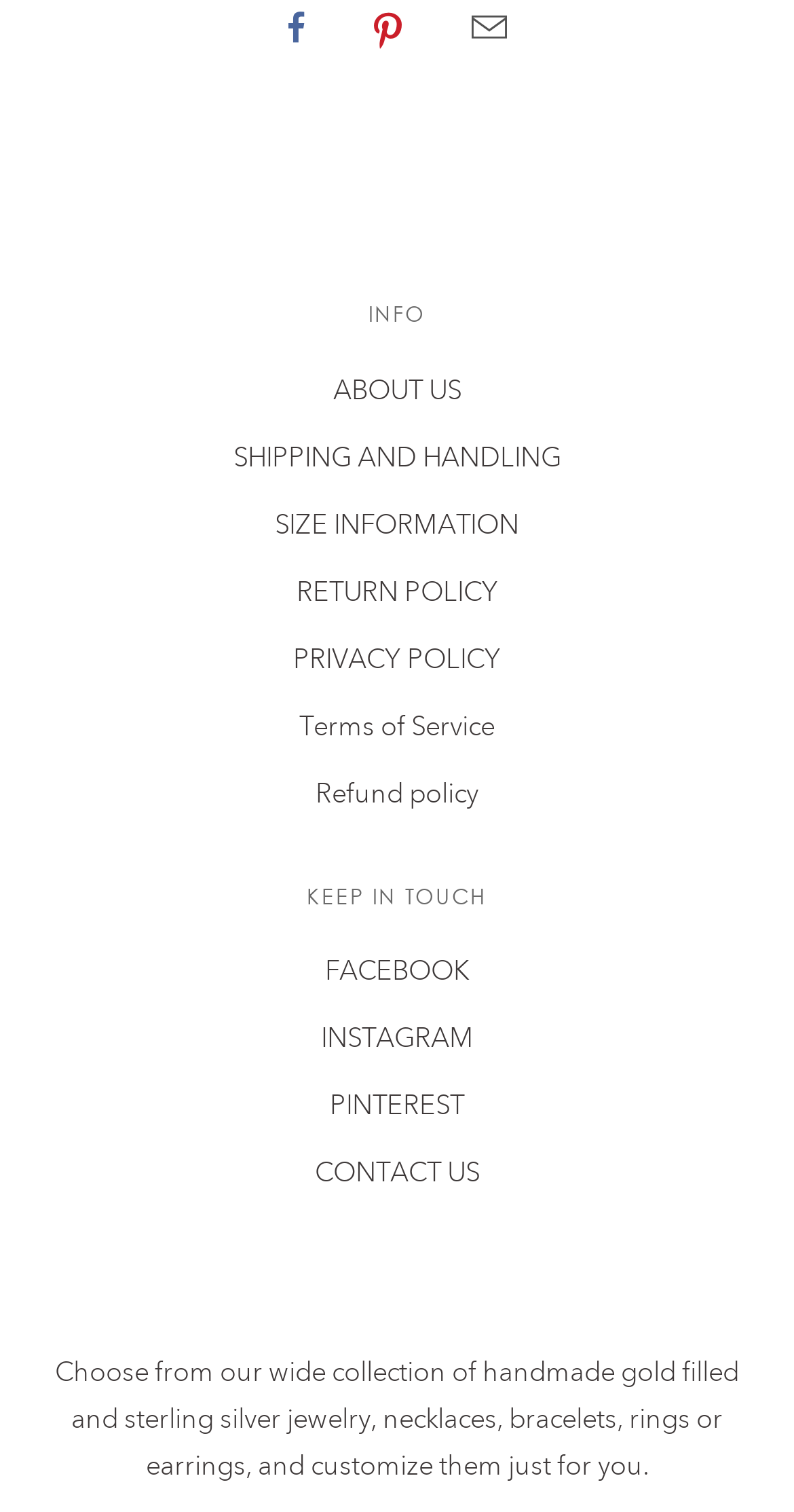What information can customers find in the 'INFO' section?
Could you please answer the question thoroughly and with as much detail as possible?

The 'INFO' section contains links to various pages, including 'ABOUT US', 'SHIPPING AND HANDLING', 'SIZE INFORMATION', 'RETURN POLICY', 'PRIVACY POLICY', and 'Terms of Service', suggesting that customers can find information about the website, its policies, and services in this section.